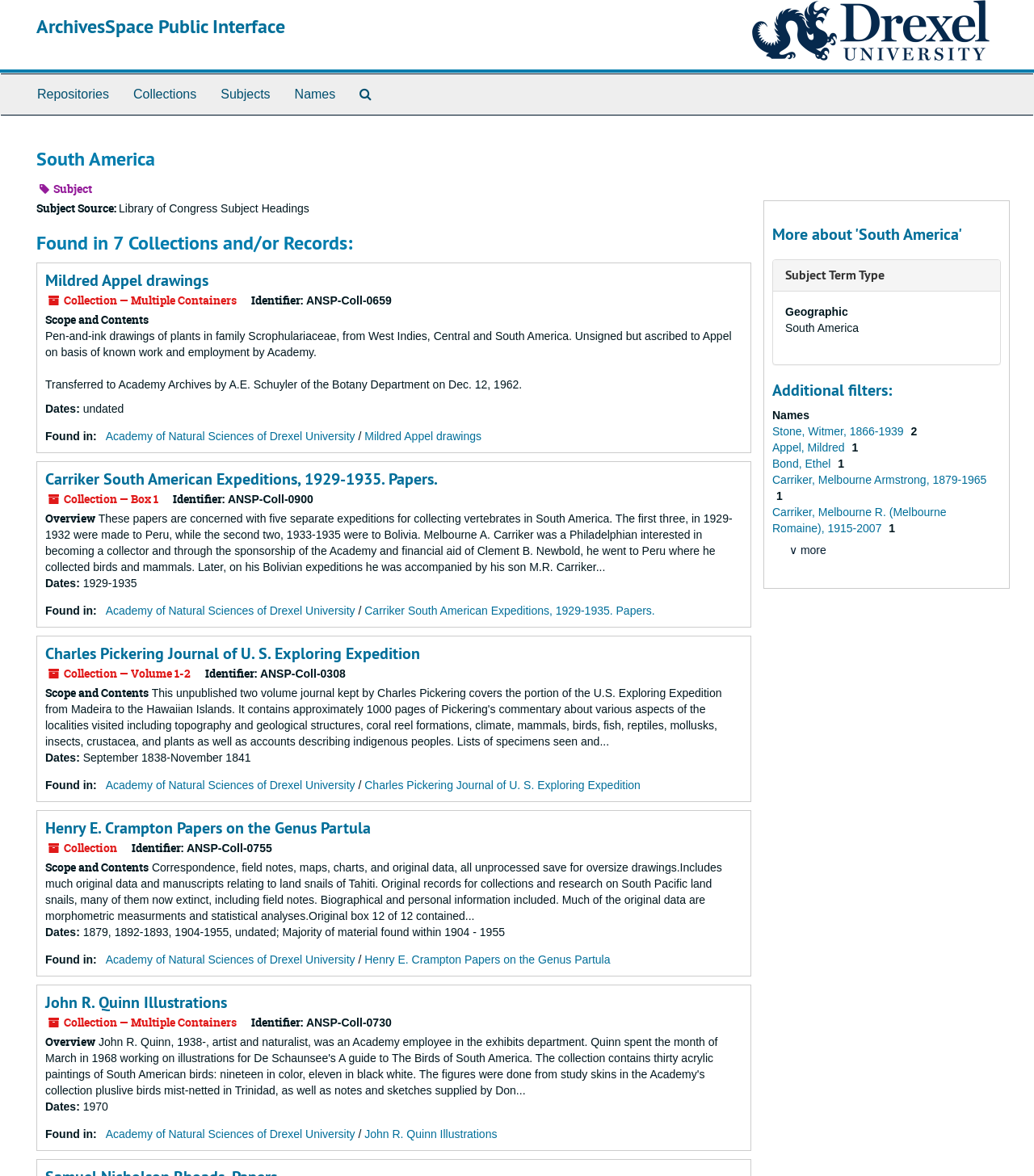How many links are there in the top-level navigation?
Give a single word or phrase answer based on the content of the image.

6